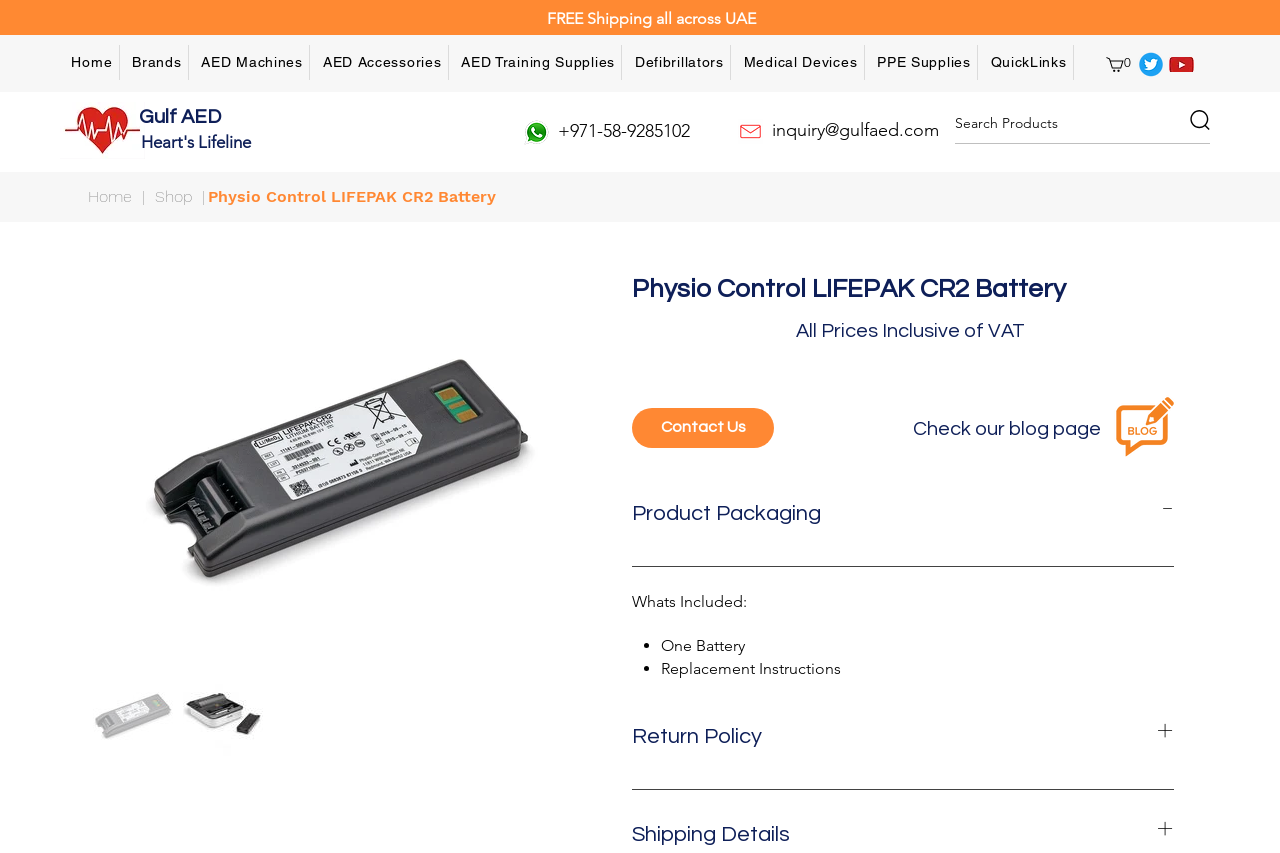Please find the bounding box coordinates in the format (top-left x, top-left y, bottom-right x, bottom-right y) for the given element description. Ensure the coordinates are floating point numbers between 0 and 1. Description: AED Accessories

[0.247, 0.052, 0.351, 0.093]